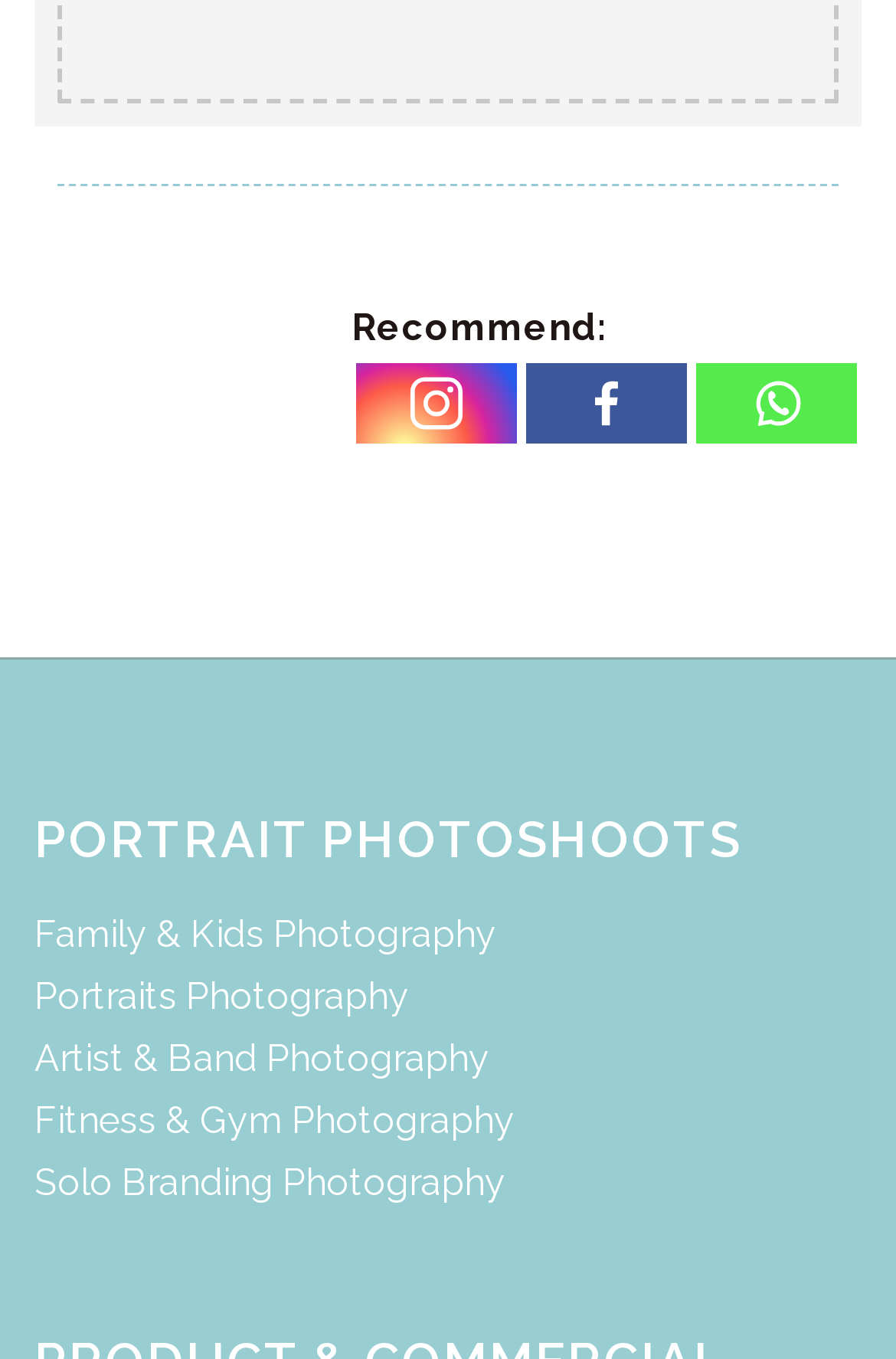Provide a single word or phrase answer to the question: 
What type of photography is offered?

Portrait, Family, Artist, Fitness, Solo Branding